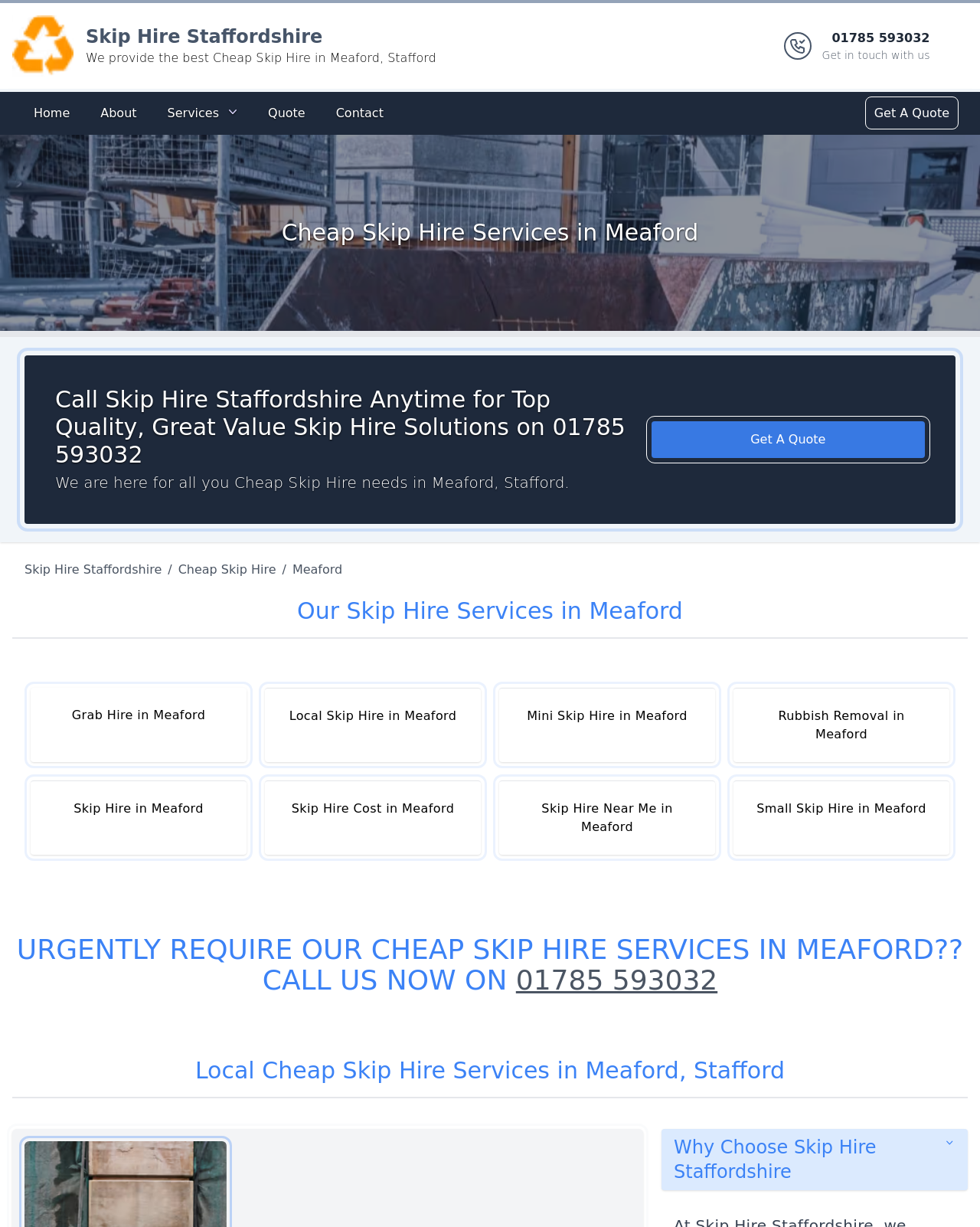Given the description Local Skip Hire in Meaford, predict the bounding box coordinates of the UI element. Ensure the coordinates are in the format (top-left x, top-left y, bottom-right x, bottom-right y) and all values are between 0 and 1.

[0.27, 0.561, 0.491, 0.621]